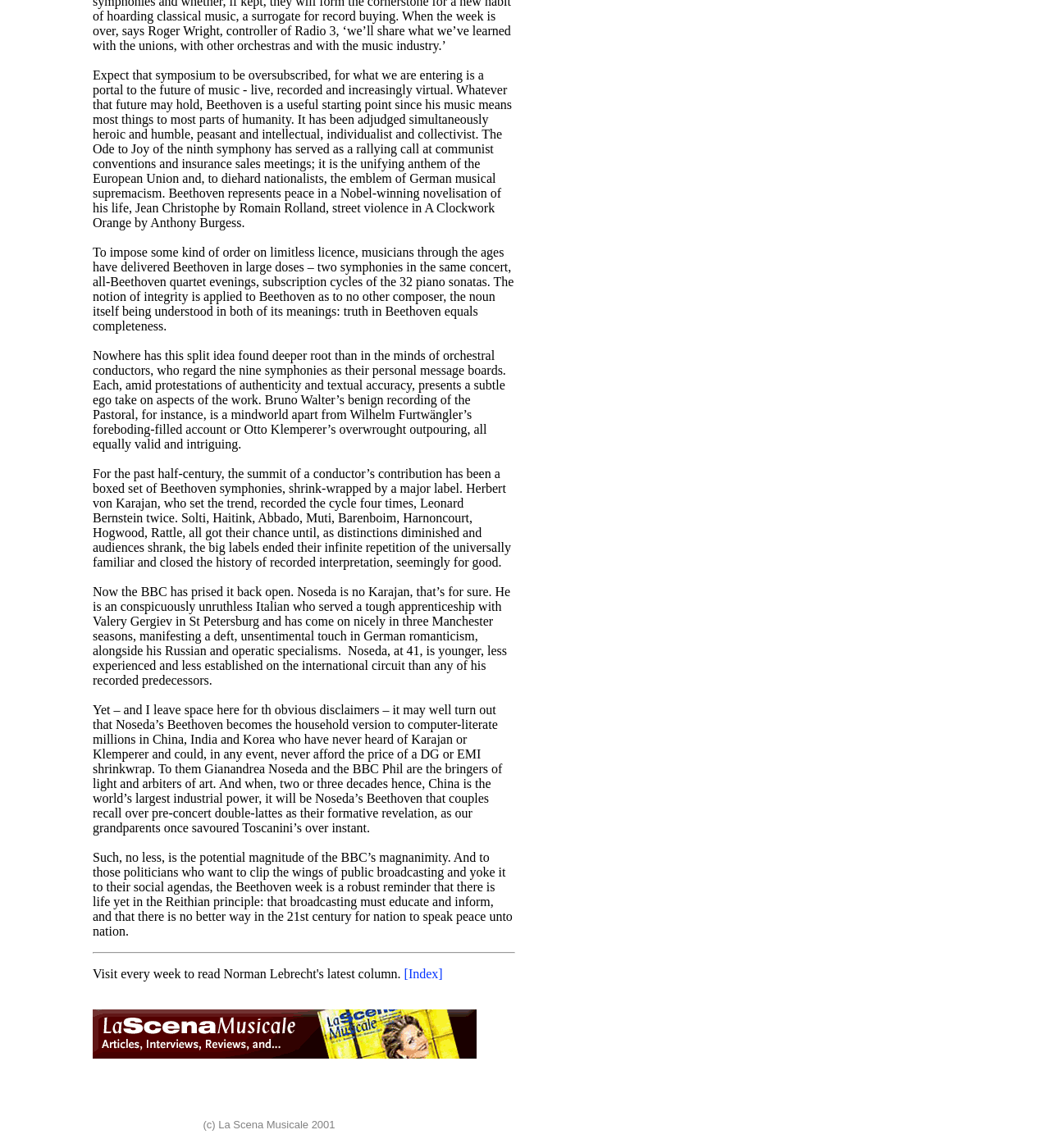What is the main topic of this article?
Give a detailed explanation using the information visible in the image.

Based on the content of the article, it appears to be discussing the music of Beethoven, specifically the significance of his symphonies and how they have been interpreted by conductors over time.